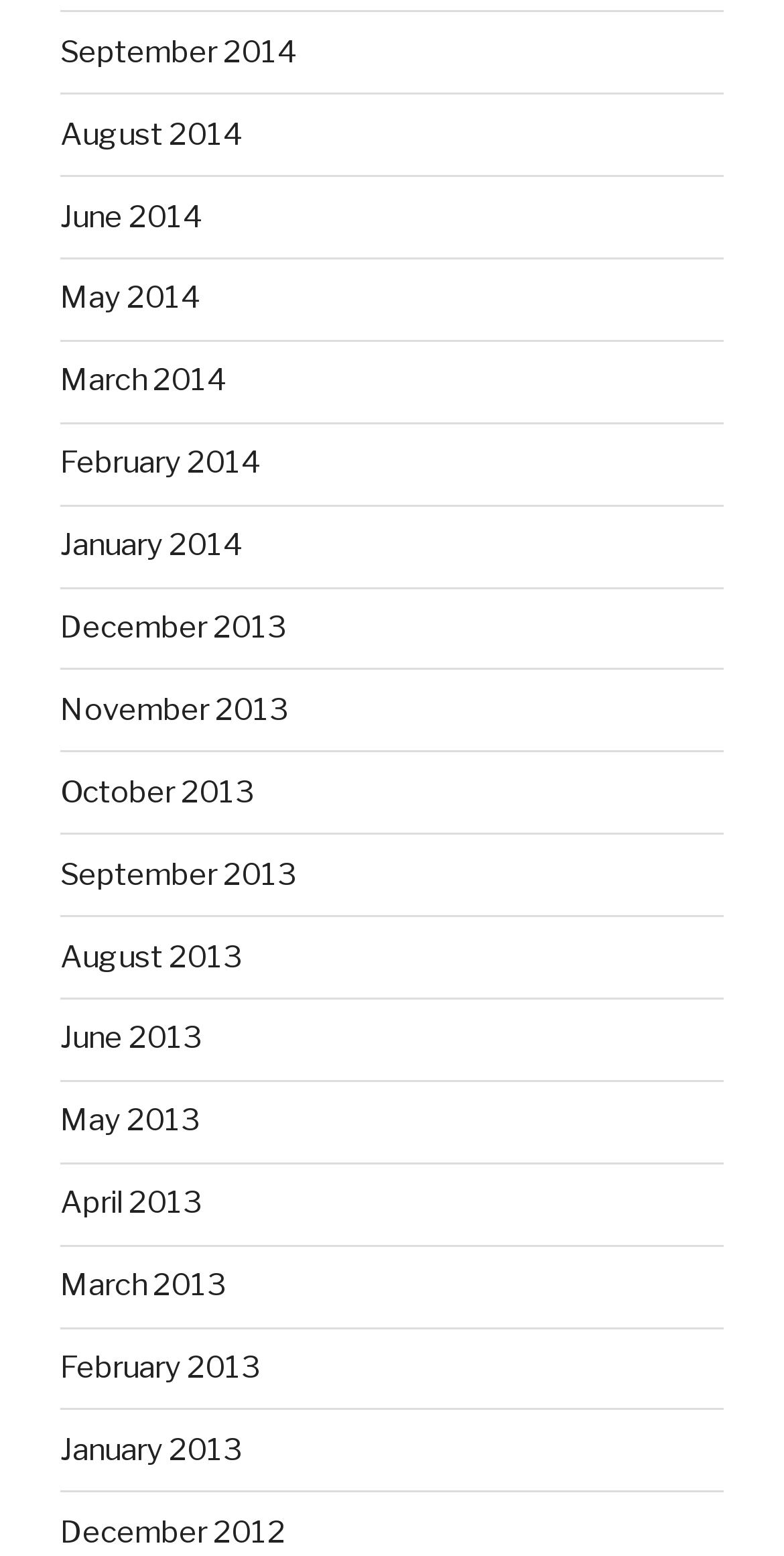Please give a succinct answer using a single word or phrase:
How many months are listed in 2014?

6